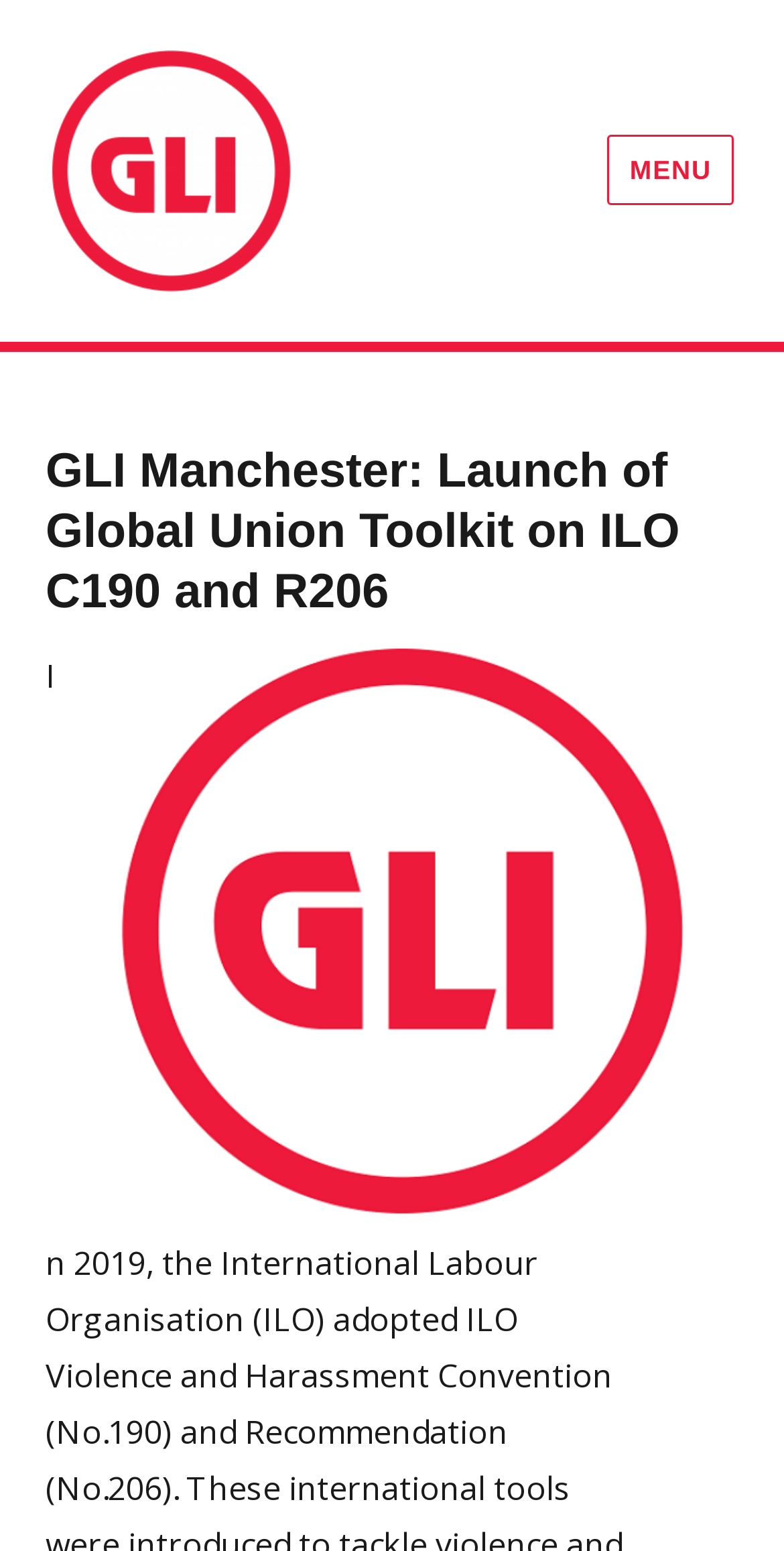Please provide the main heading of the webpage content.

GLI Manchester: Launch of Global Union Toolkit on ILO C190 and R206